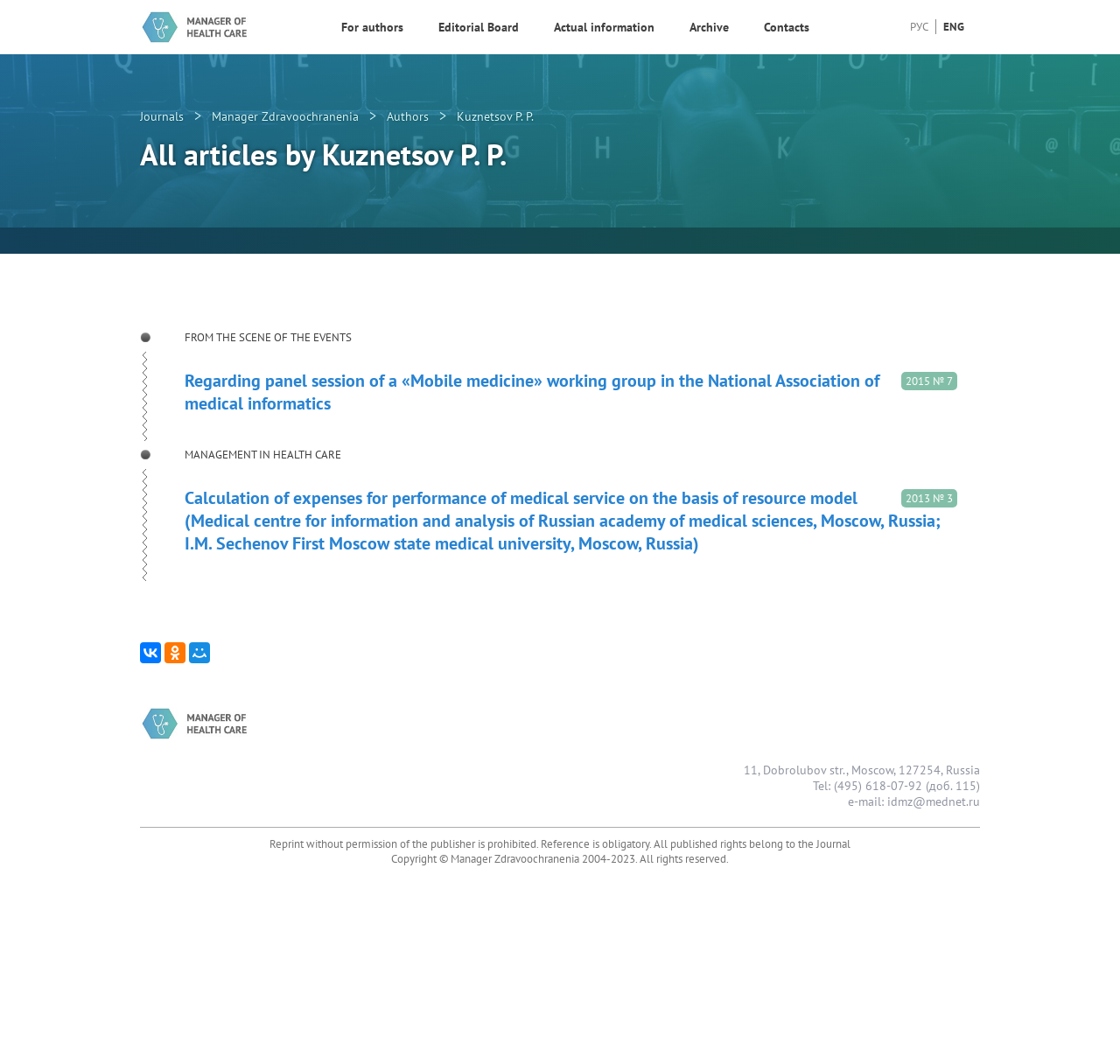Please determine the bounding box coordinates of the clickable area required to carry out the following instruction: "Check the checkbox for 'FROM THE SCENE OF THE EVENTS'". The coordinates must be four float numbers between 0 and 1, represented as [left, top, right, bottom].

[0.165, 0.335, 0.894, 0.419]